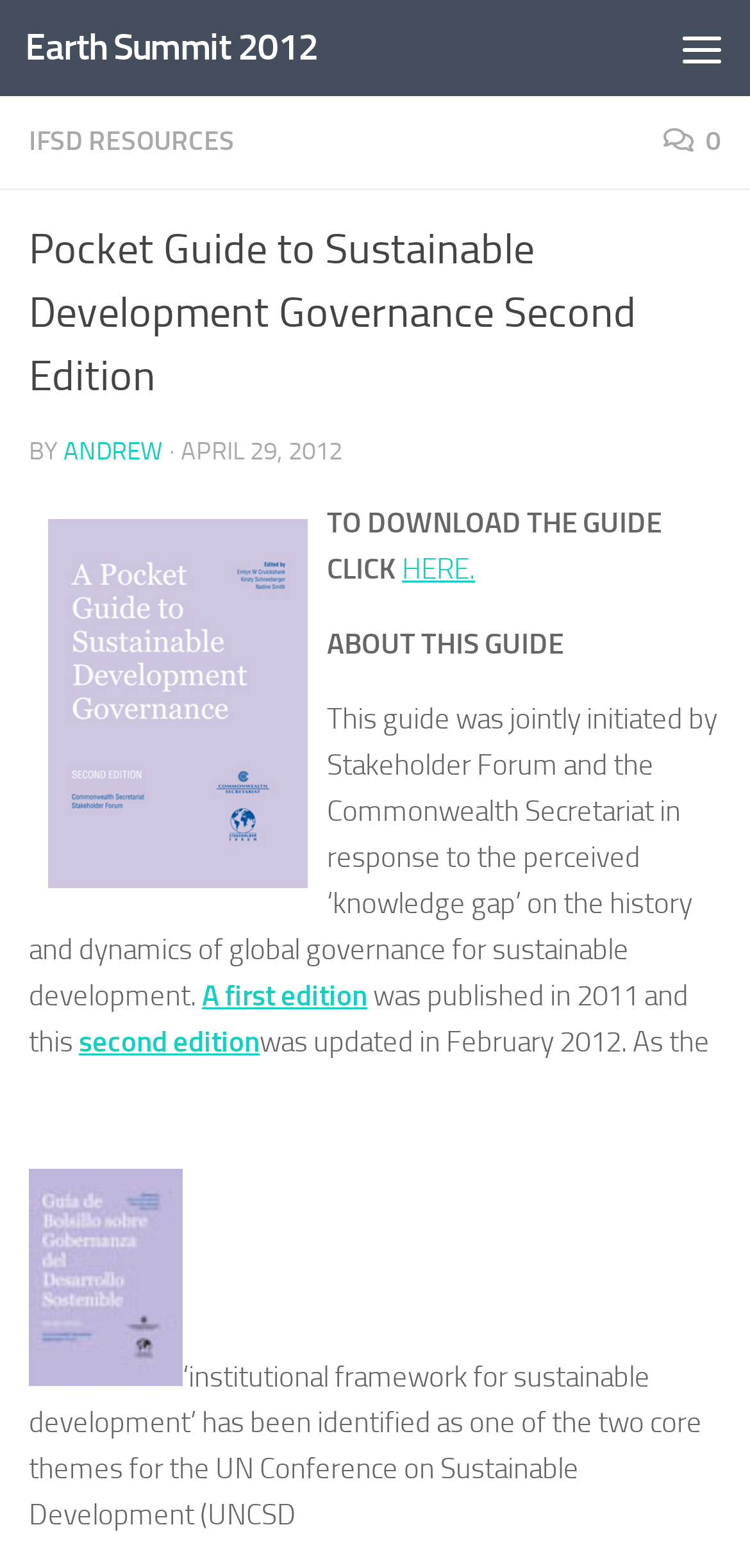Carefully examine the image and provide an in-depth answer to the question: What is the theme of the UN Conference on Sustainable Development?

I found the answer by reading the static text element that says '‘institutional framework for sustainable development’ has been identified as one of the two core themes for the UN Conference on Sustainable Development (UNCSD'. This text explicitly states the theme of the UN Conference on Sustainable Development.